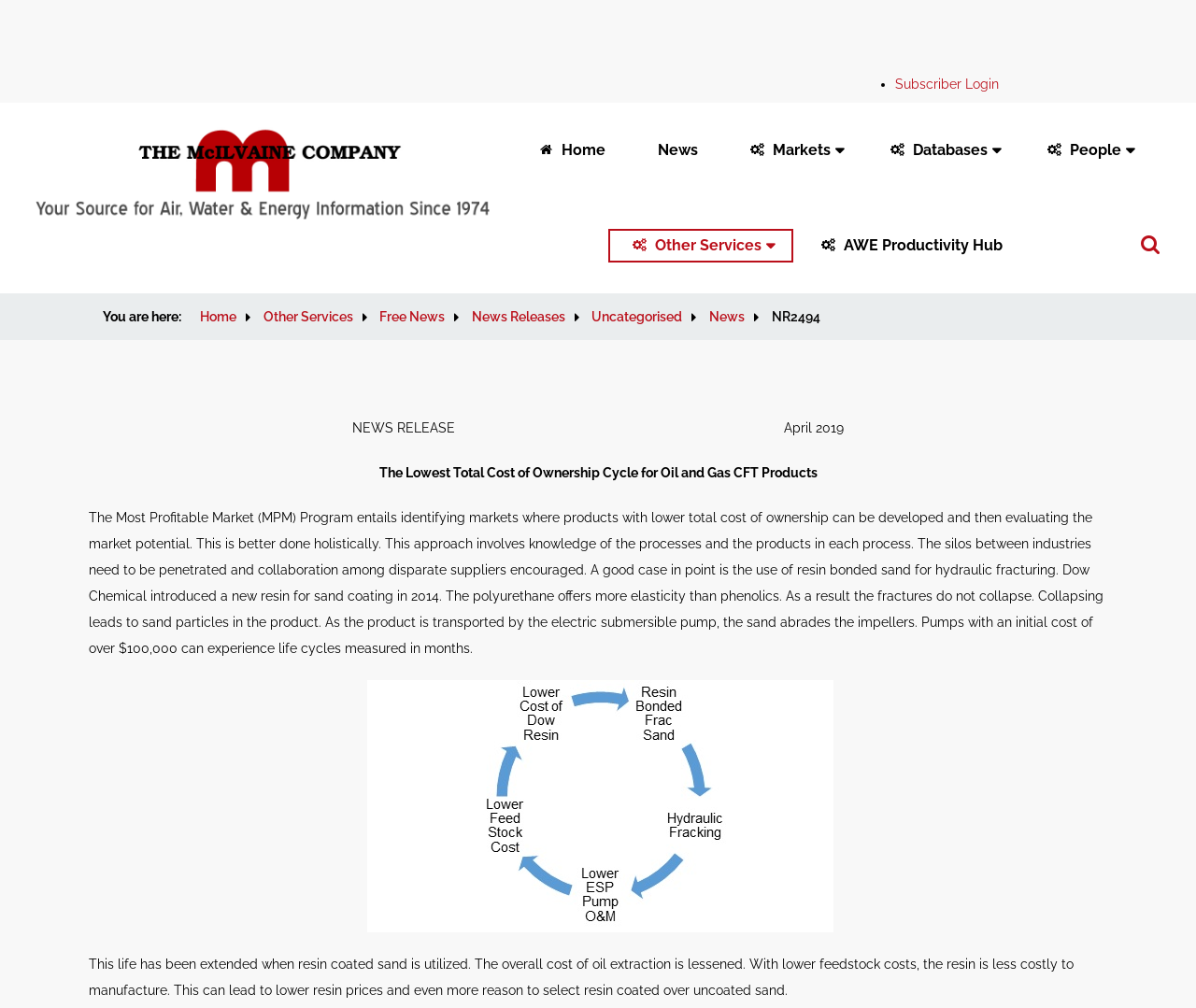Use a single word or phrase to answer the question: What is the purpose of the MPM program?

Identifying markets with lower total cost of ownership